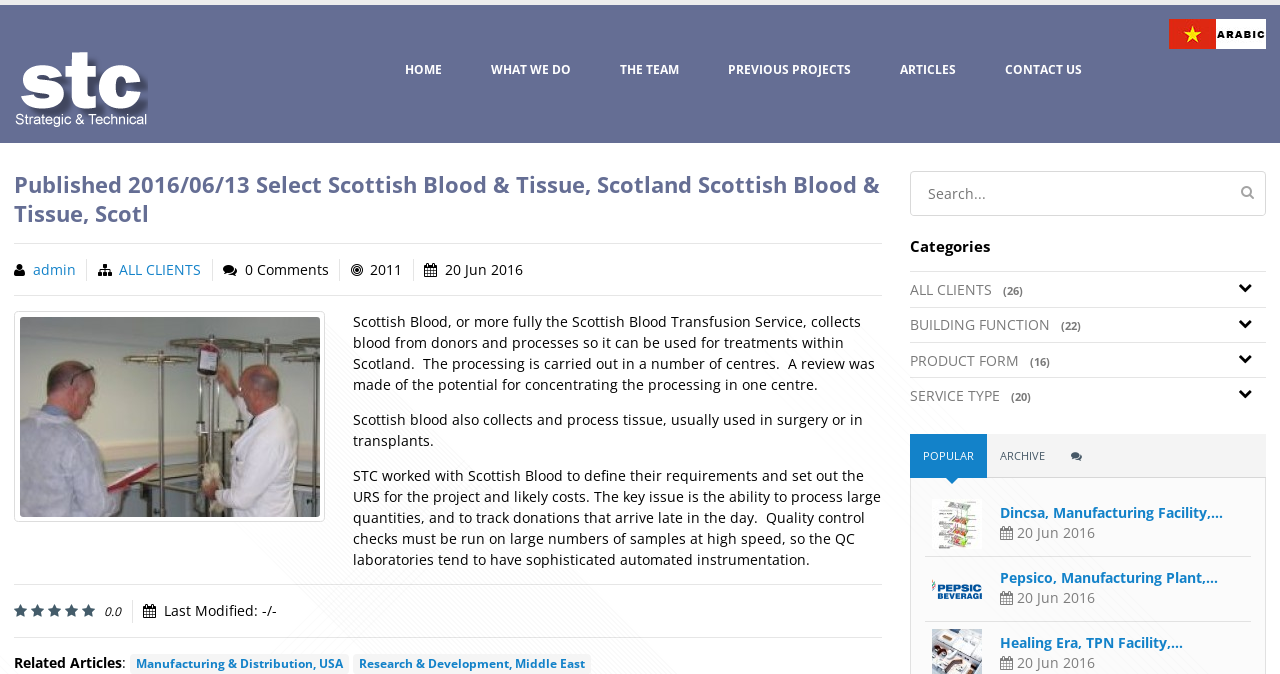Summarize the webpage in an elaborate manner.

This webpage appears to be a blog post or article about Scottish Blood, a blood transfusion service in Scotland. At the top of the page, there are two images, one for Vietnamese and one for Arabic, which may indicate language options. Below these images, there is a link to "Strategic Technical Consulting" and an image associated with it.

The main navigation menu is located below, with links to "HOME", "WHAT WE DO", "THE TEAM", "PREVIOUS PROJECTS", "ARTICLES", and "CONTACT US". 

The main content of the page is divided into two sections. On the left side, there is a heading that reads "Published 2016/06/13 Select Scottish Blood & Tissue, Scotland Scottish Blood & Tissue, Scotl". Below this heading, there are links to "admin" and "ALL CLIENTS", as well as some static text displaying the number of comments and the date "2011" and "20 Jun 2016".

On the right side, there is a figure with a link to a icon. Below this figure, there are three paragraphs of static text that describe Scottish Blood's services, including collecting and processing blood and tissue donations. The text also mentions that STC worked with Scottish Blood to define their requirements and set out the URS for the project.

At the bottom of the page, there is a section with a heading "Related Articles" and links to three articles: "Manufacturing & Distribution, USA", "Research & Development, Middle East", and several other articles.

On the right side of the page, there is a search box with a placeholder text "Search...". Below the search box, there is a heading "Categories" and several links to categories such as "ALL CLIENTS", "BUILDING FUNCTION", "PRODUCT FORM", and "SERVICE TYPE". There are also links to "POPULAR", "ARCHIVE", and a icon. 

Finally, there are three sections with links to articles, each with a date "20 Jun 2016", and a brief description of the article.